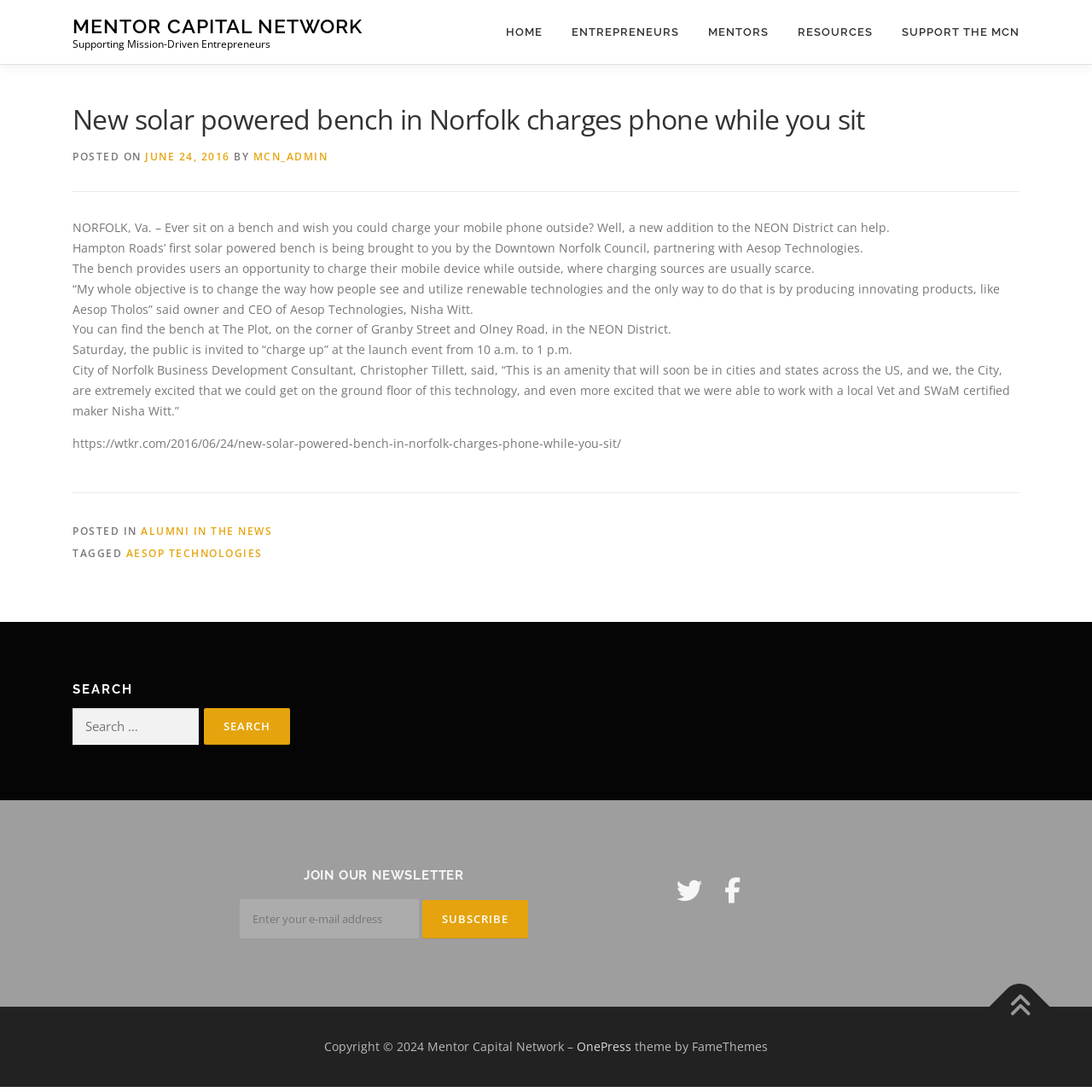What is the principal heading displayed on the webpage?

New solar powered bench in Norfolk charges phone while you sit